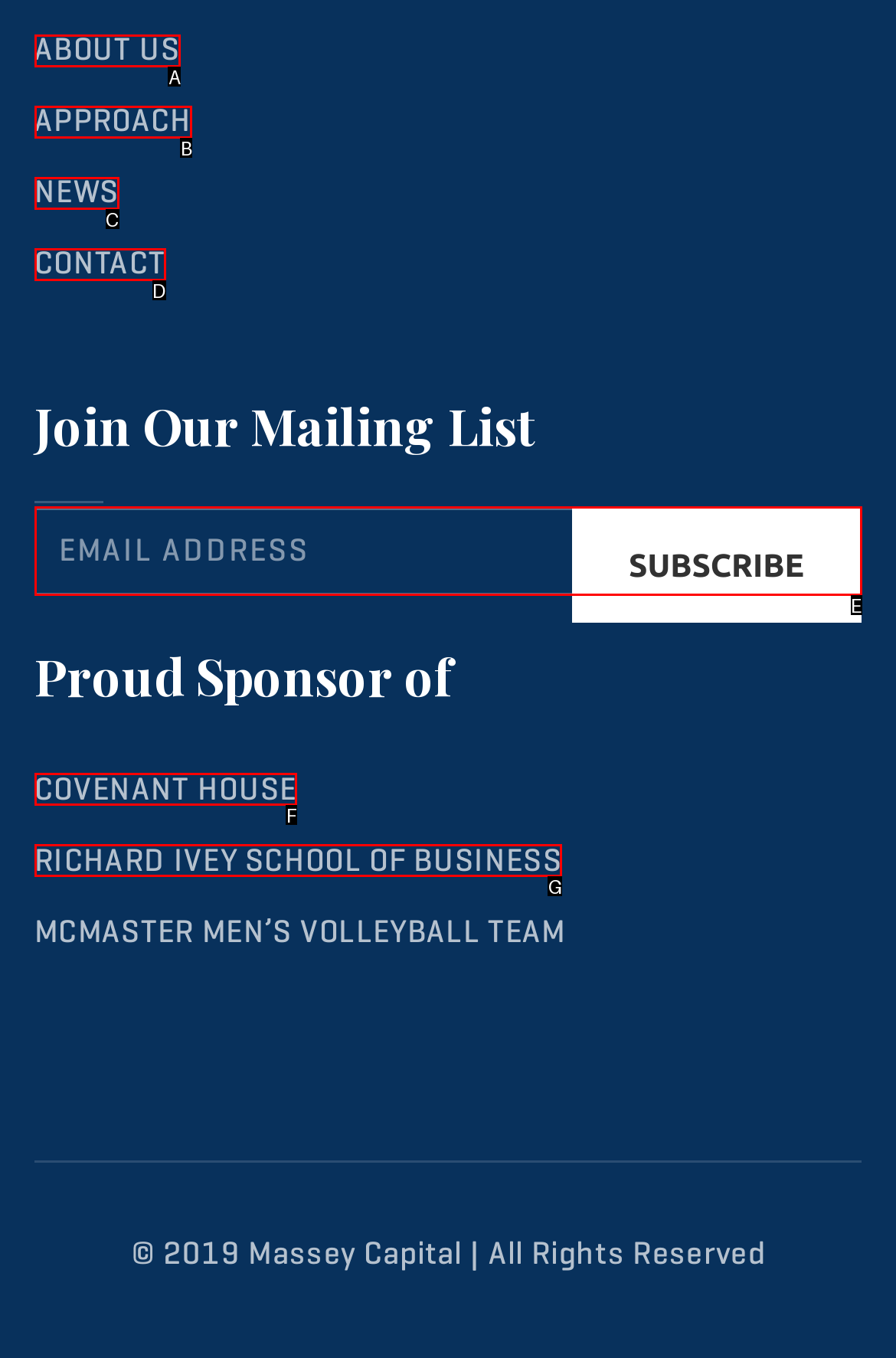Choose the UI element that best aligns with the description: name="EMAIL" placeholder="Email Address"
Respond with the letter of the chosen option directly.

E